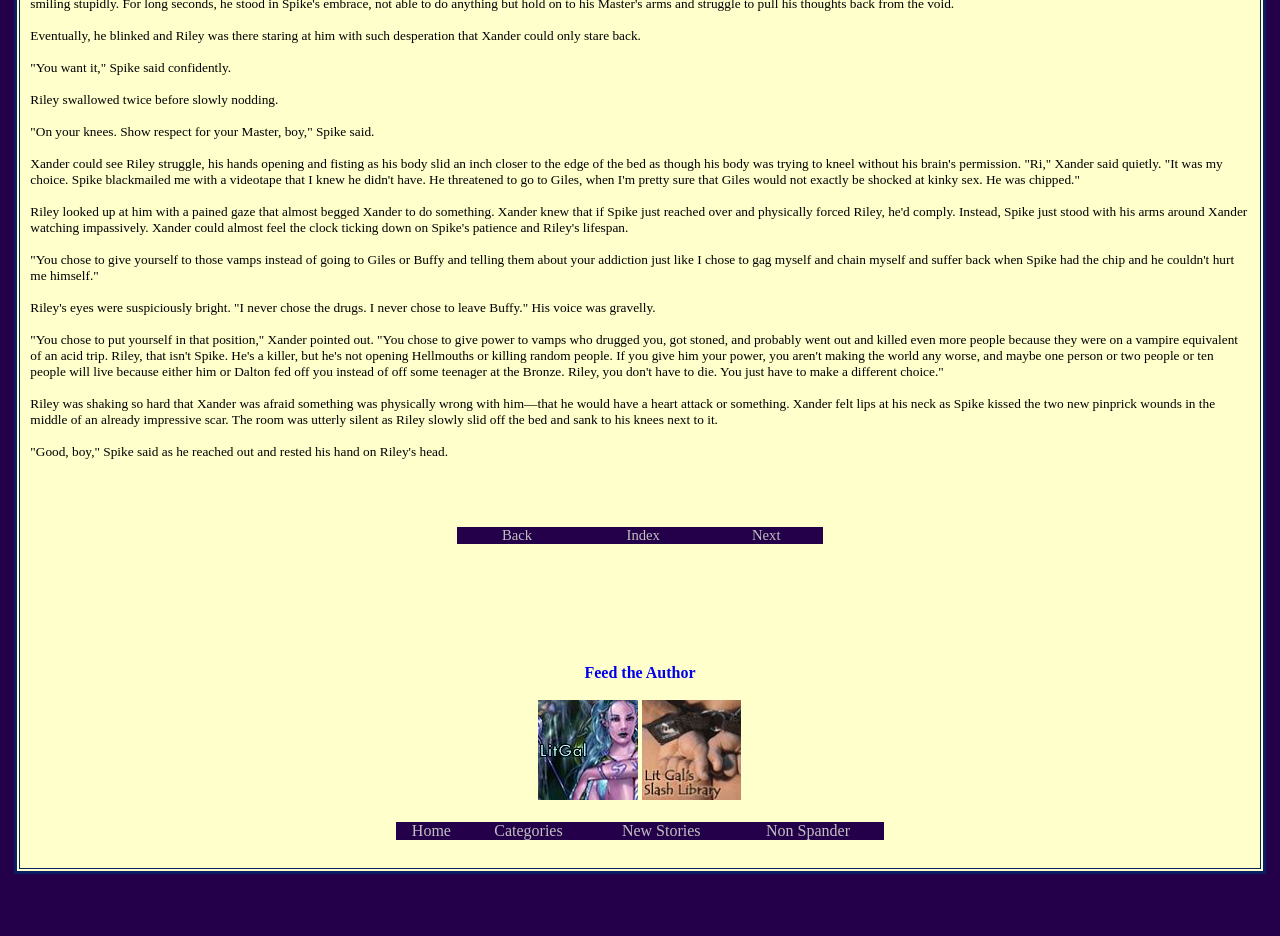Using the information from the screenshot, answer the following question thoroughly:
What is the relationship between Xander and Spike?

From the dialogue and context of the story, it appears that Spike is the master and Xander is the servant. Spike gives orders and Xander responds, and there is a power dynamic at play. Additionally, Spike refers to Xander as 'boy', which reinforces this interpretation.